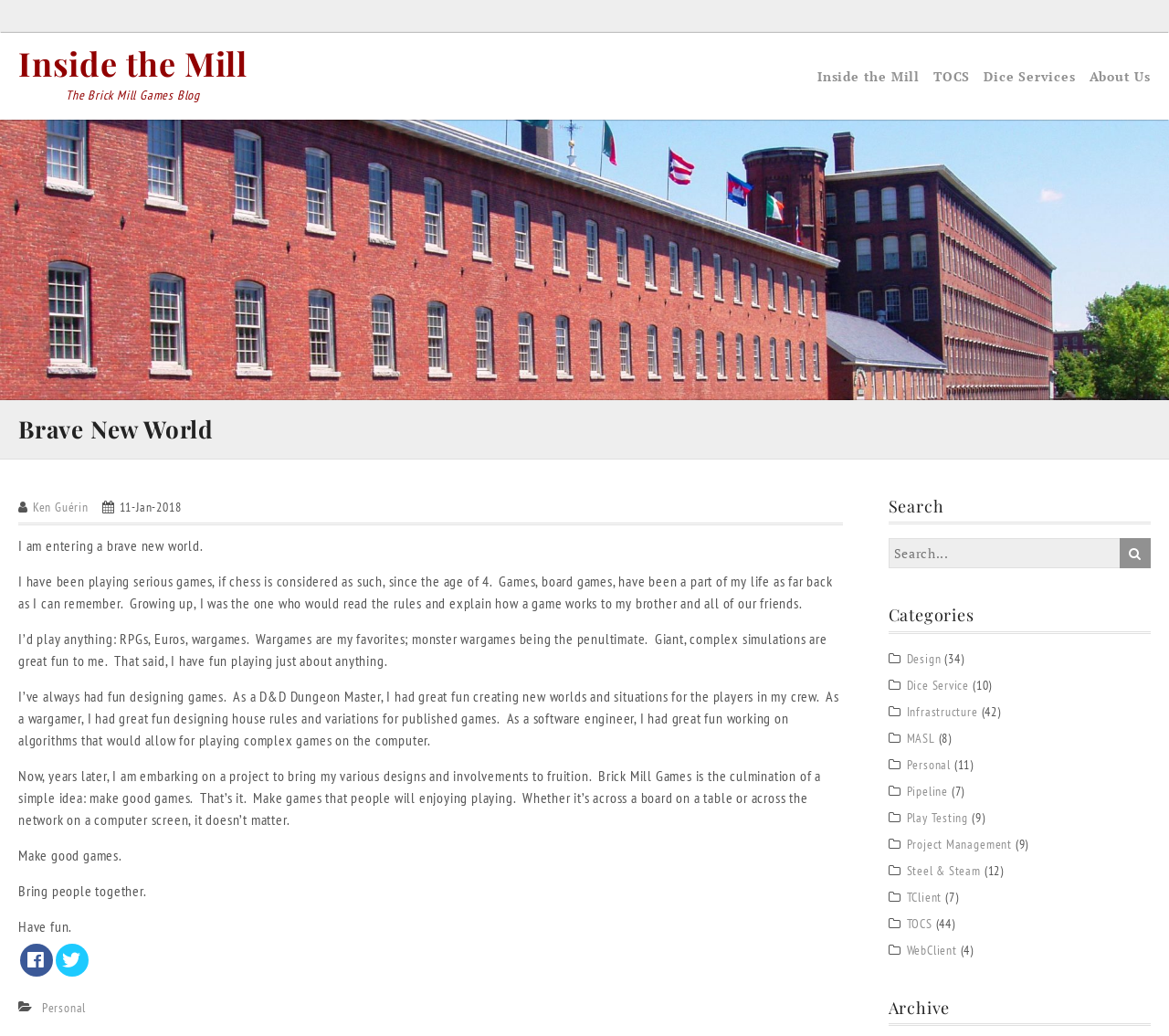Specify the bounding box coordinates of the area to click in order to execute this command: 'Visit the 'Parish News' page'. The coordinates should consist of four float numbers ranging from 0 to 1, and should be formatted as [left, top, right, bottom].

None